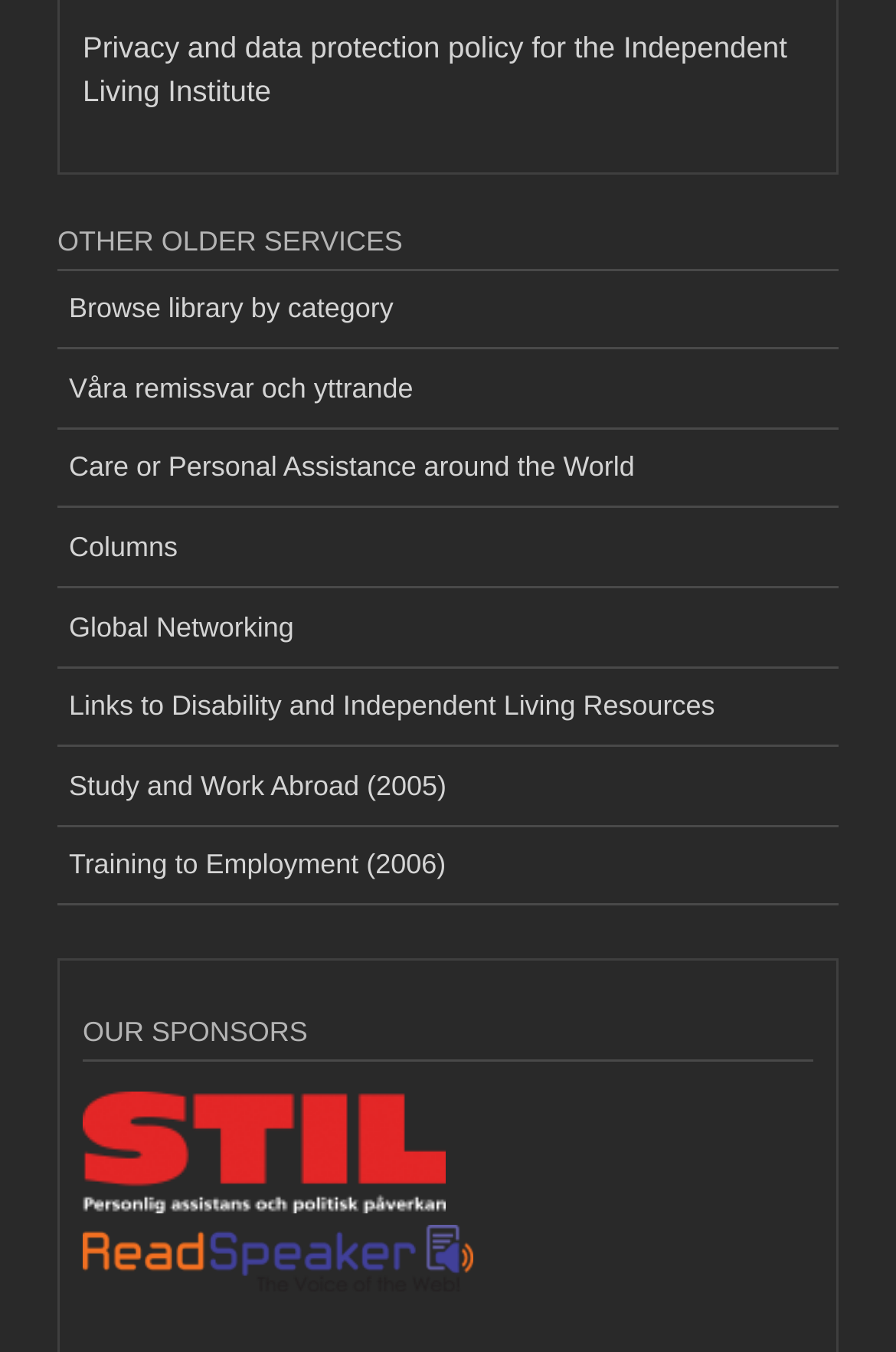Please identify the bounding box coordinates of the region to click in order to complete the task: "Read the privacy and data protection policy". The coordinates must be four float numbers between 0 and 1, specified as [left, top, right, bottom].

[0.092, 0.022, 0.879, 0.08]